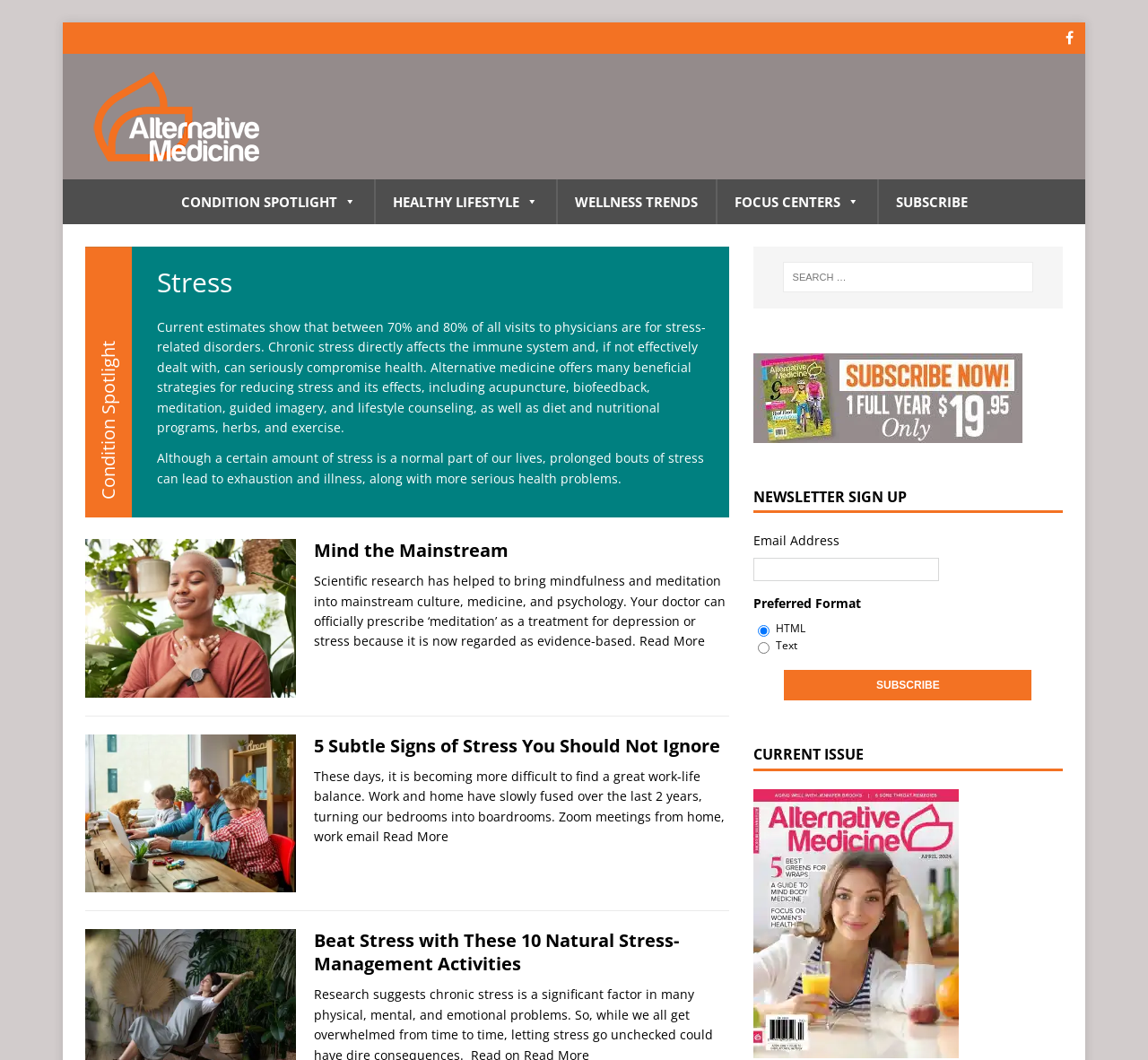Based on the element description "alt="Balance,,Breathing,And,Young,Woman,By,Plants,For,Zen,Meditation"", predict the bounding box coordinates of the UI element.

[0.074, 0.64, 0.258, 0.656]